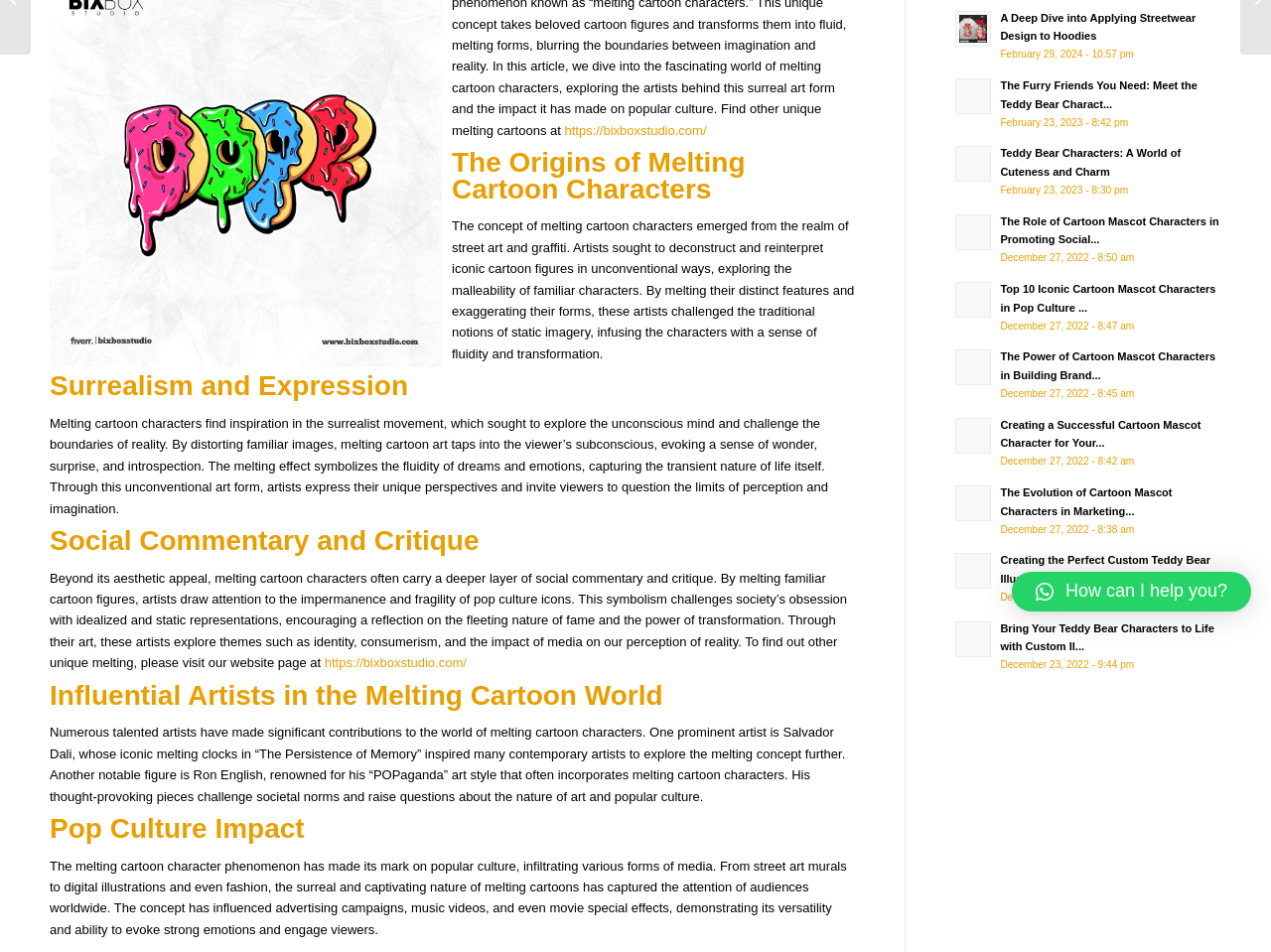Determine the bounding box coordinates of the UI element described by: "https://bixboxstudio.com/".

[0.255, 0.688, 0.367, 0.704]